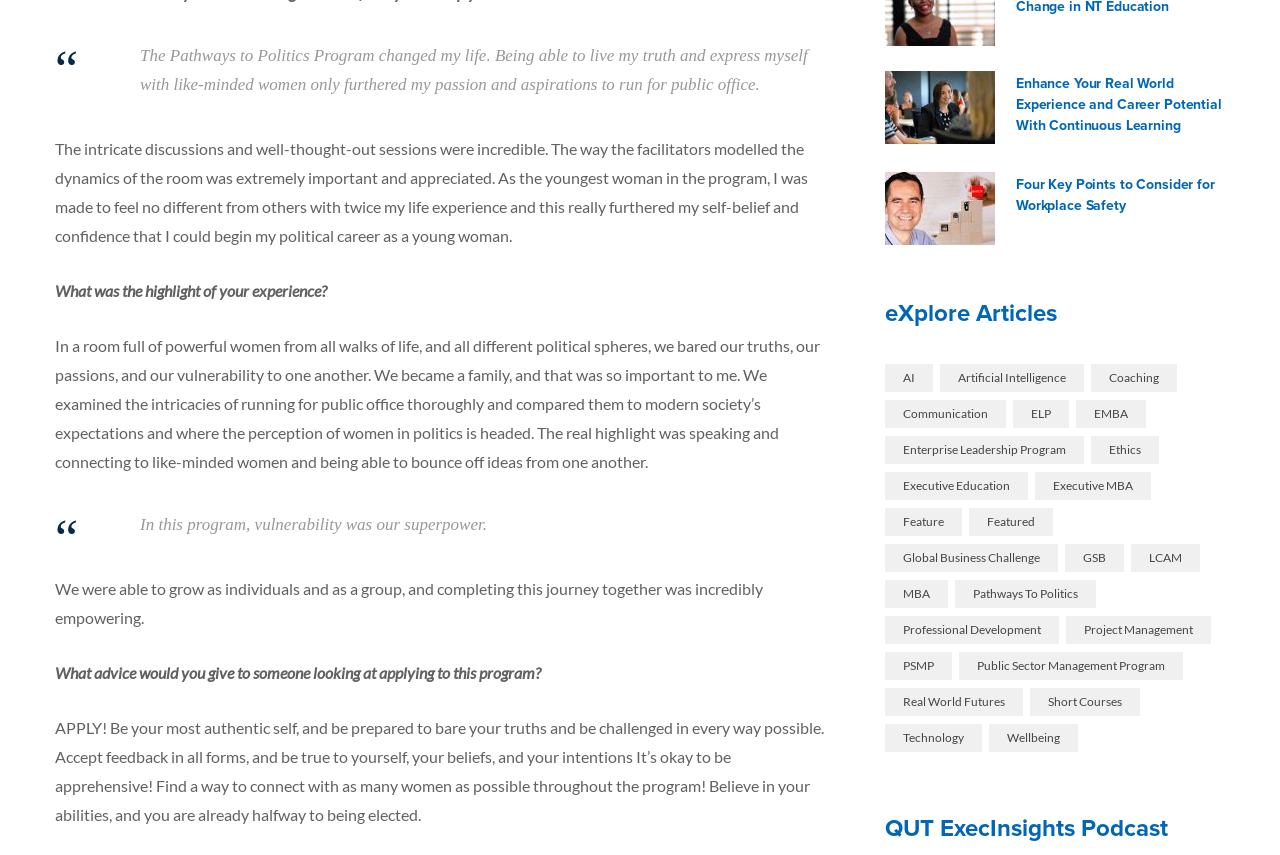Kindly determine the bounding box coordinates for the area that needs to be clicked to execute this instruction: "Read more about Pathways to Politics".

[0.746, 0.678, 0.856, 0.711]